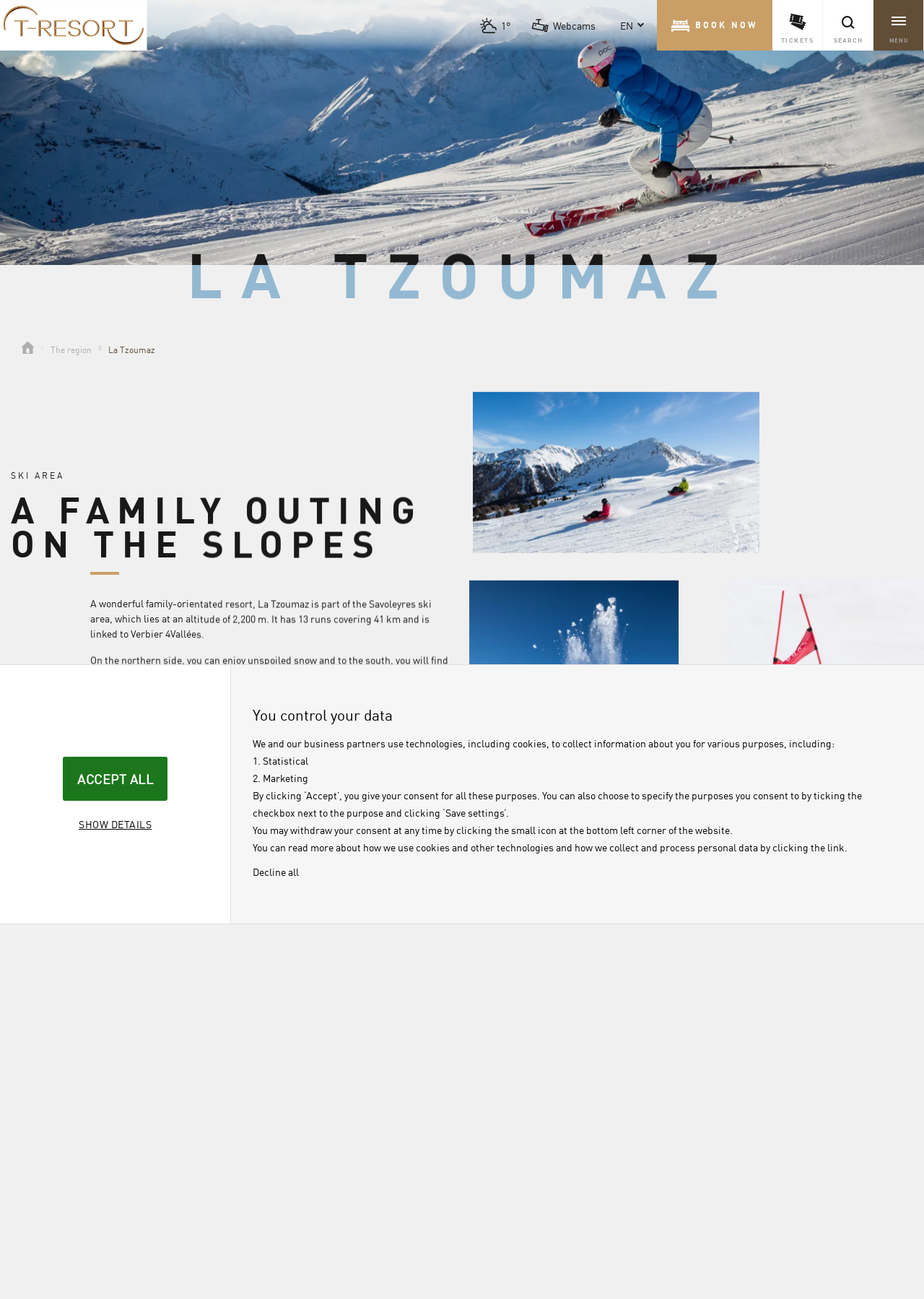Locate the bounding box coordinates of the clickable area needed to fulfill the instruction: "Click the 'COOKIE POLICY' menu item".

[0.0, 0.712, 0.249, 0.748]